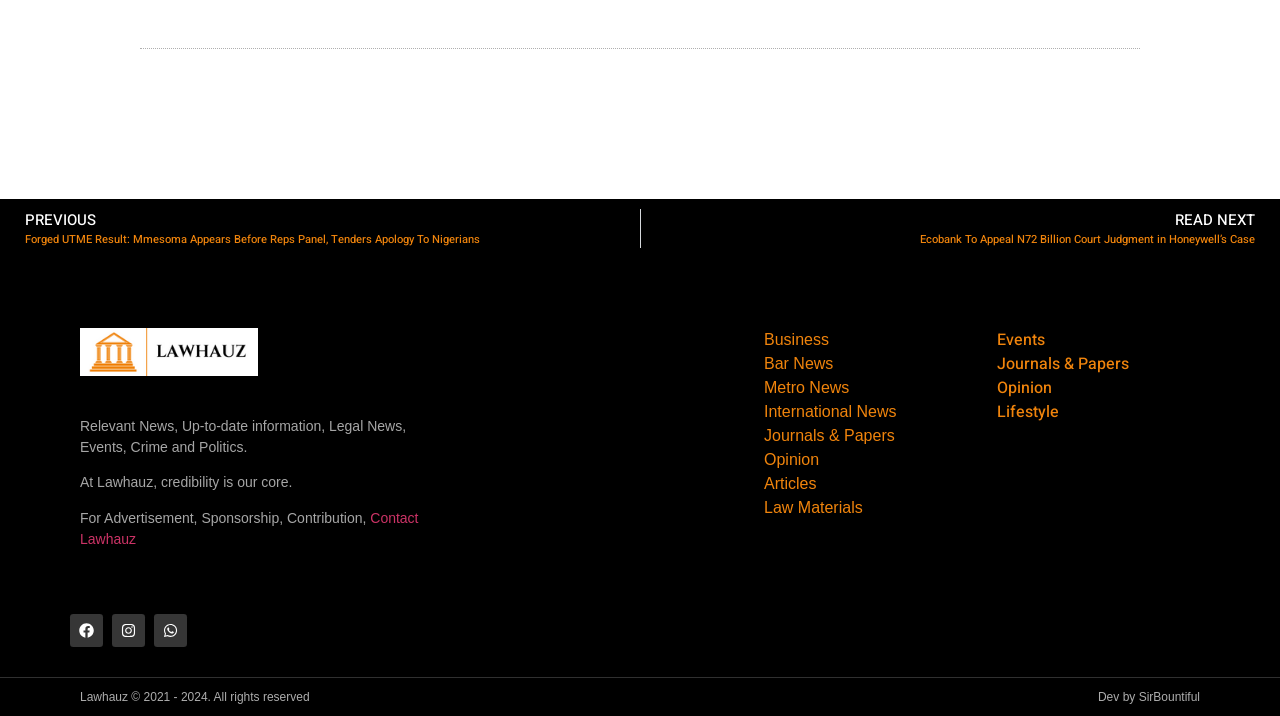Answer the question with a brief word or phrase:
What type of news does this website provide?

Legal News